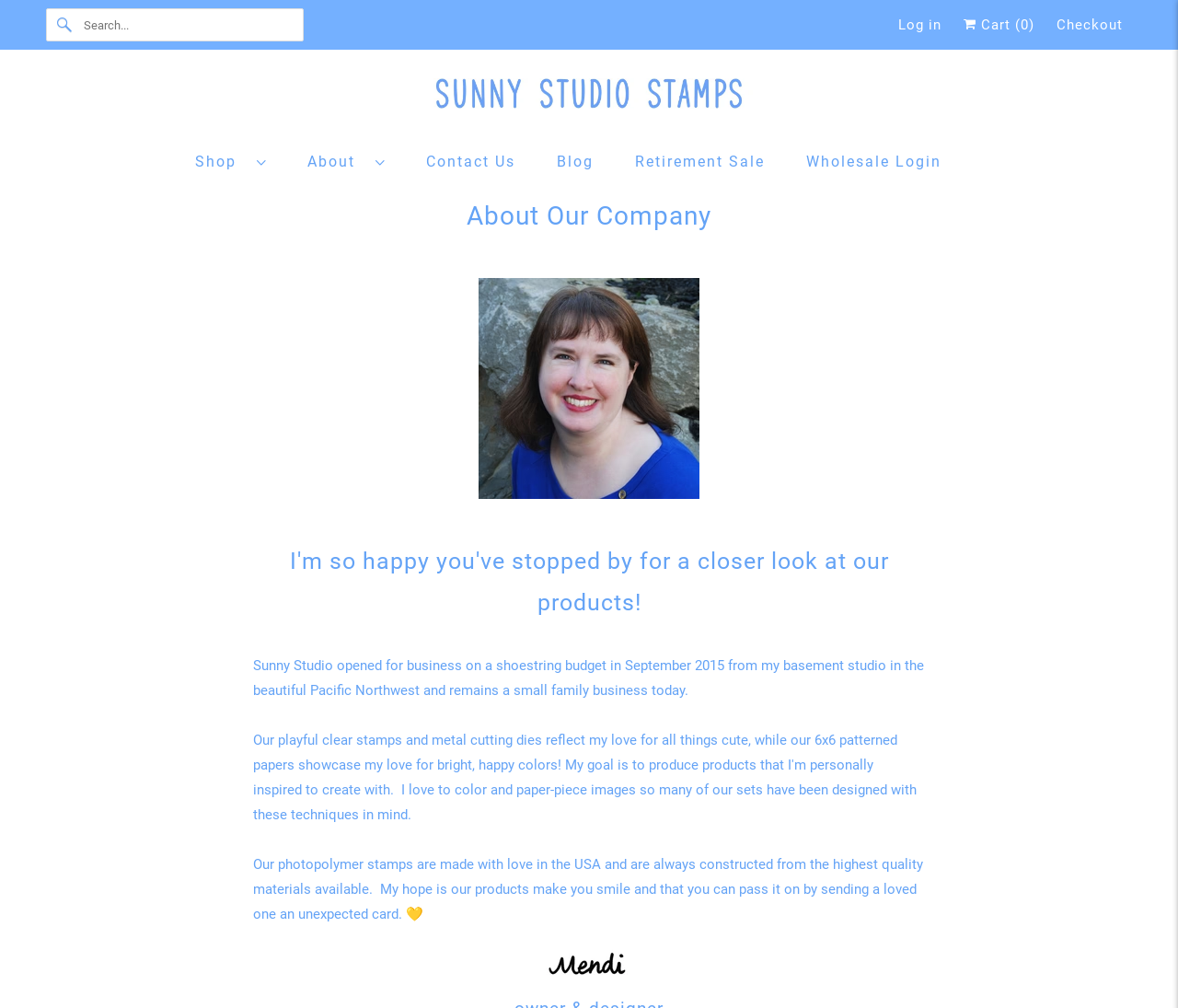Please mark the clickable region by giving the bounding box coordinates needed to complete this instruction: "Open site navigation menu".

None